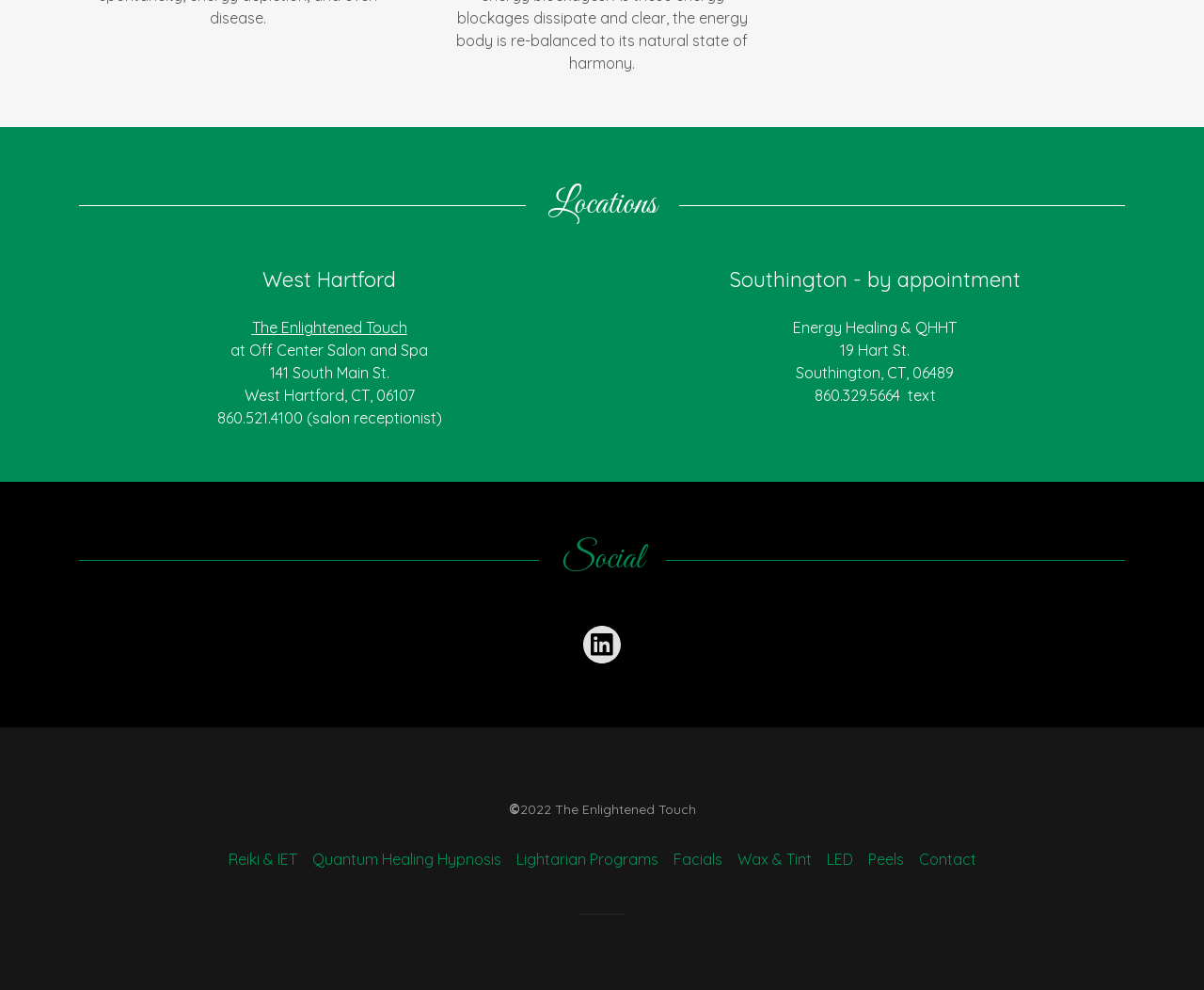What is the phone number of the salon receptionist? Please answer the question using a single word or phrase based on the image.

860.521.4100